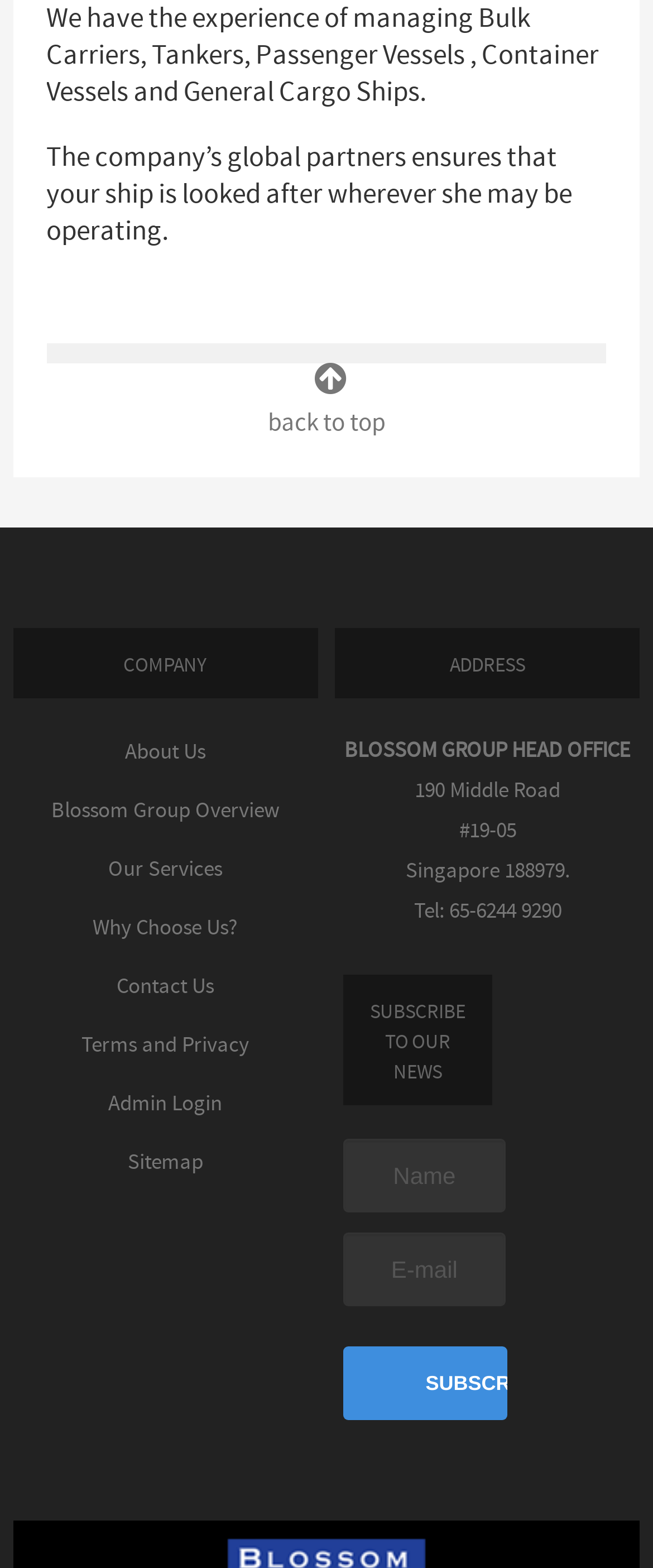Please answer the following question using a single word or phrase: 
What type of vessels does the company manage?

Bulk Carriers, Tankers, etc.